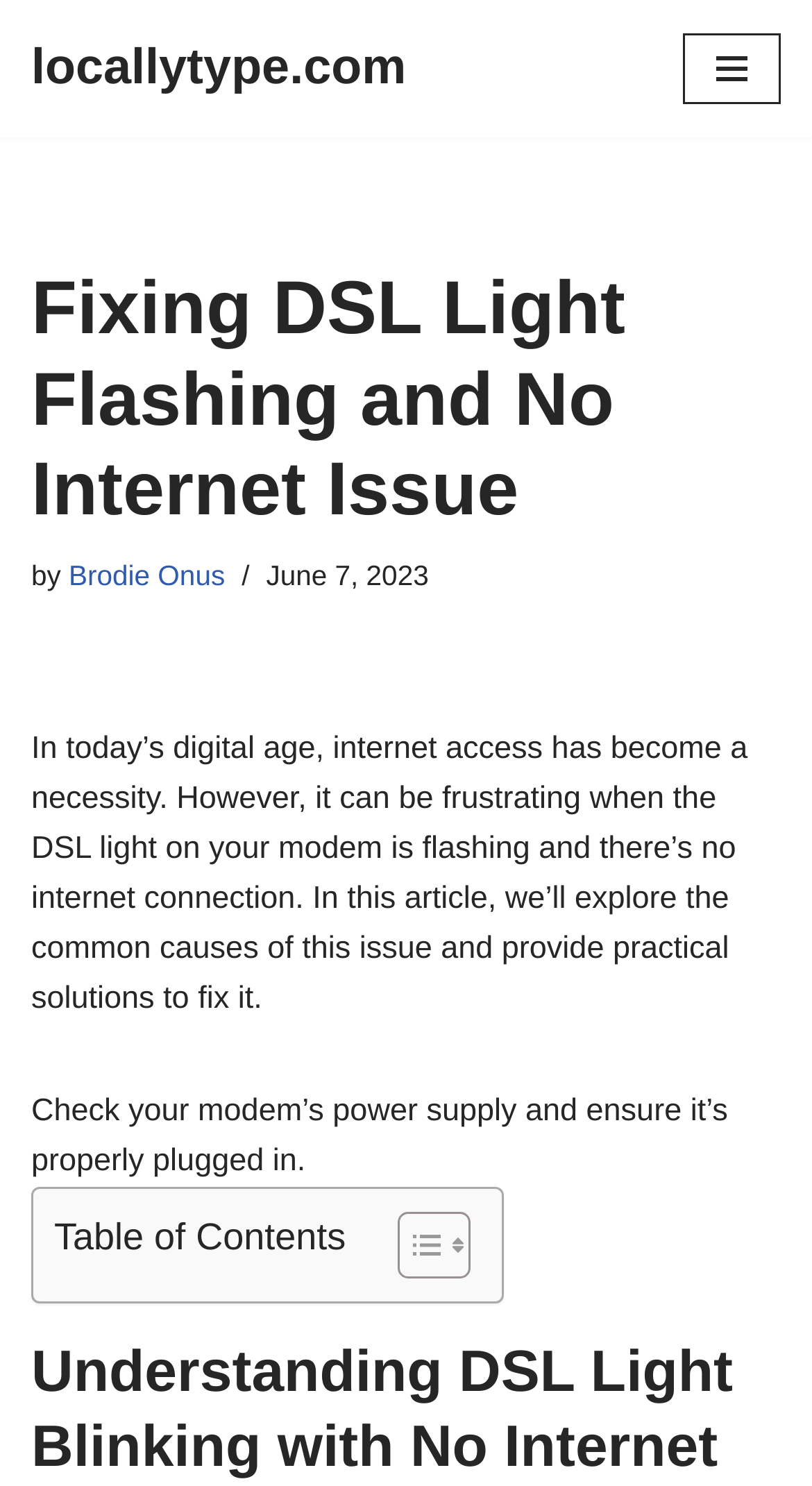Based on the image, give a detailed response to the question: What is the date of the article?

The date of the article can be found below the main heading, where it says 'June 7, 2023'.